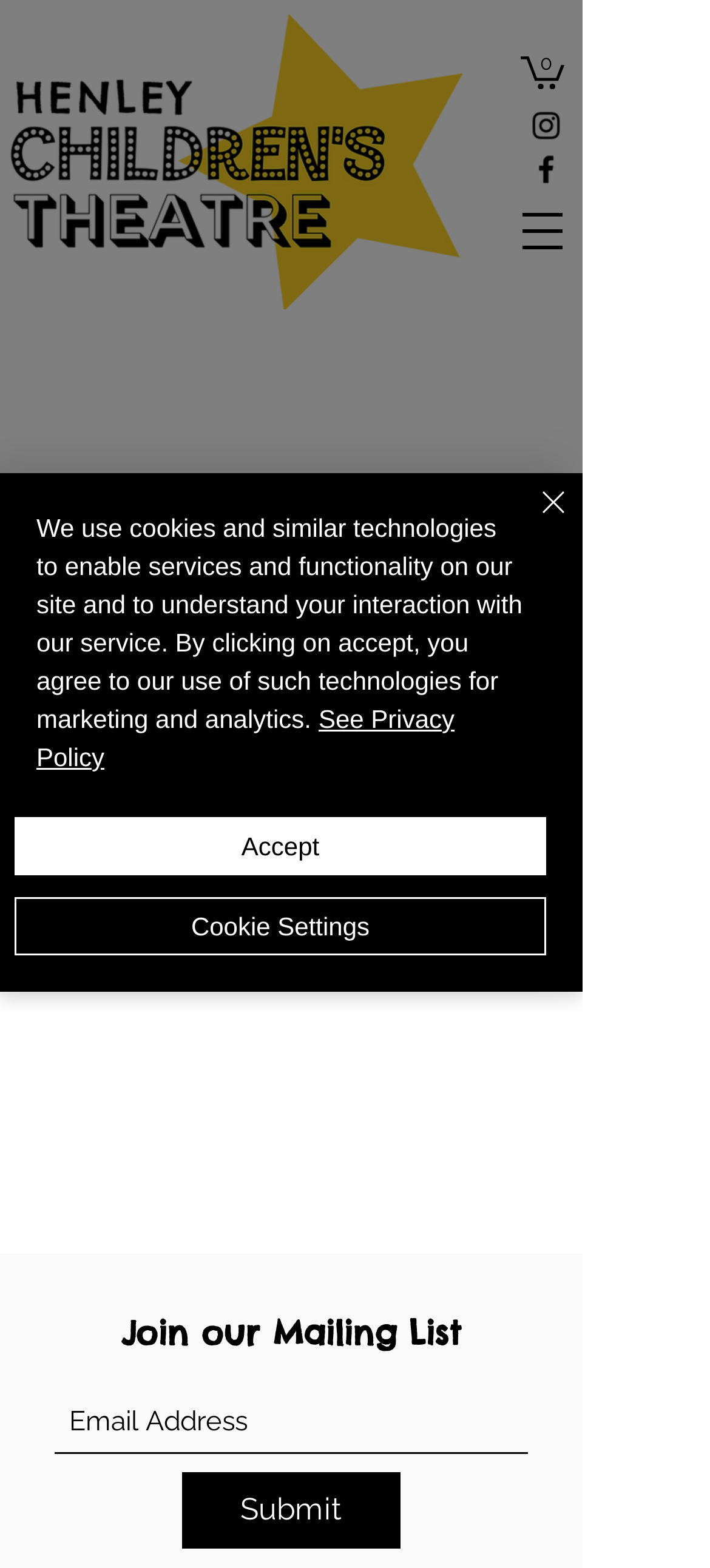What is the purpose of the mailing list?
Respond to the question with a single word or phrase according to the image.

Not specified